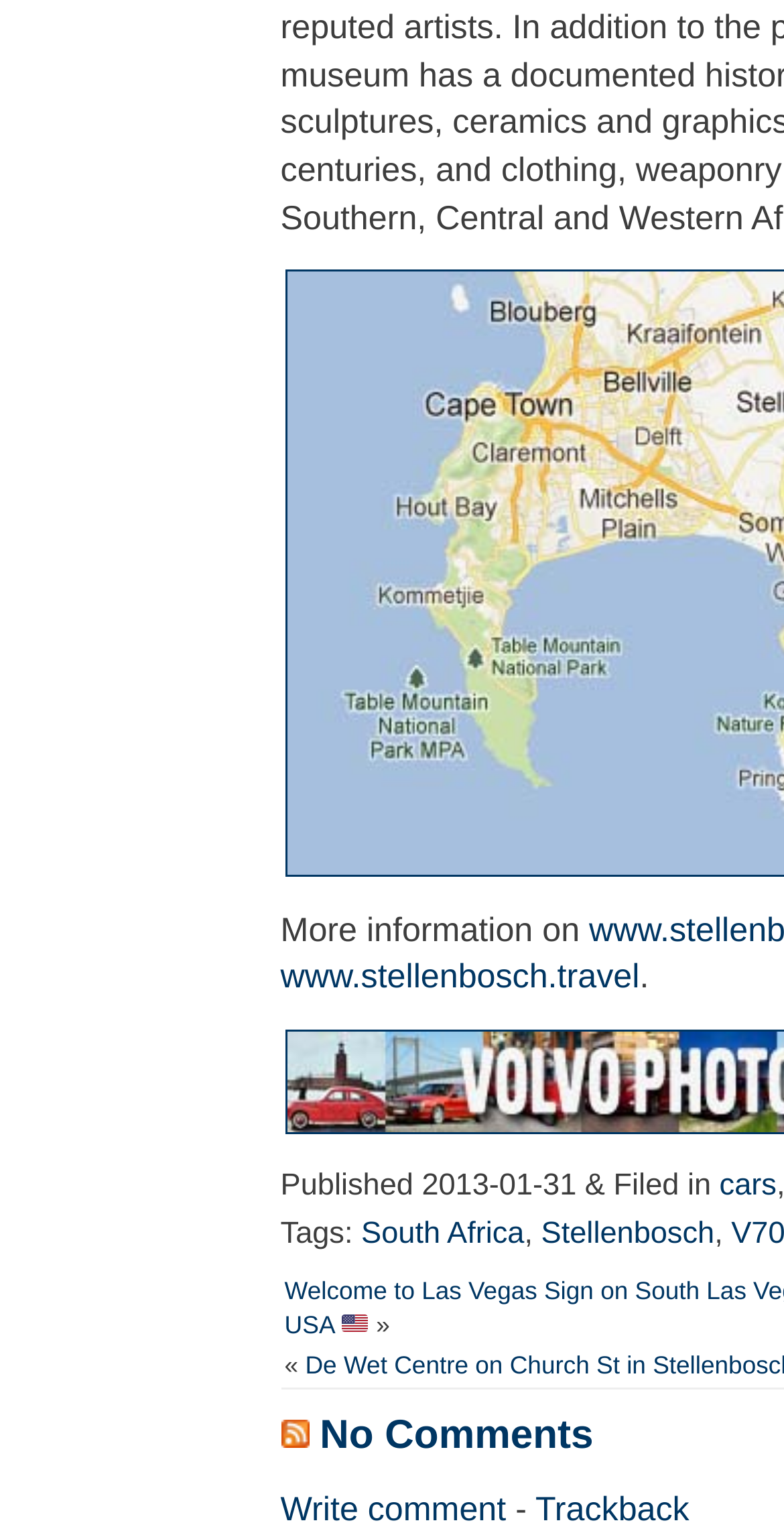Please find the bounding box for the UI component described as follows: "www.stellenbosch.travel".

[0.358, 0.625, 0.816, 0.65]